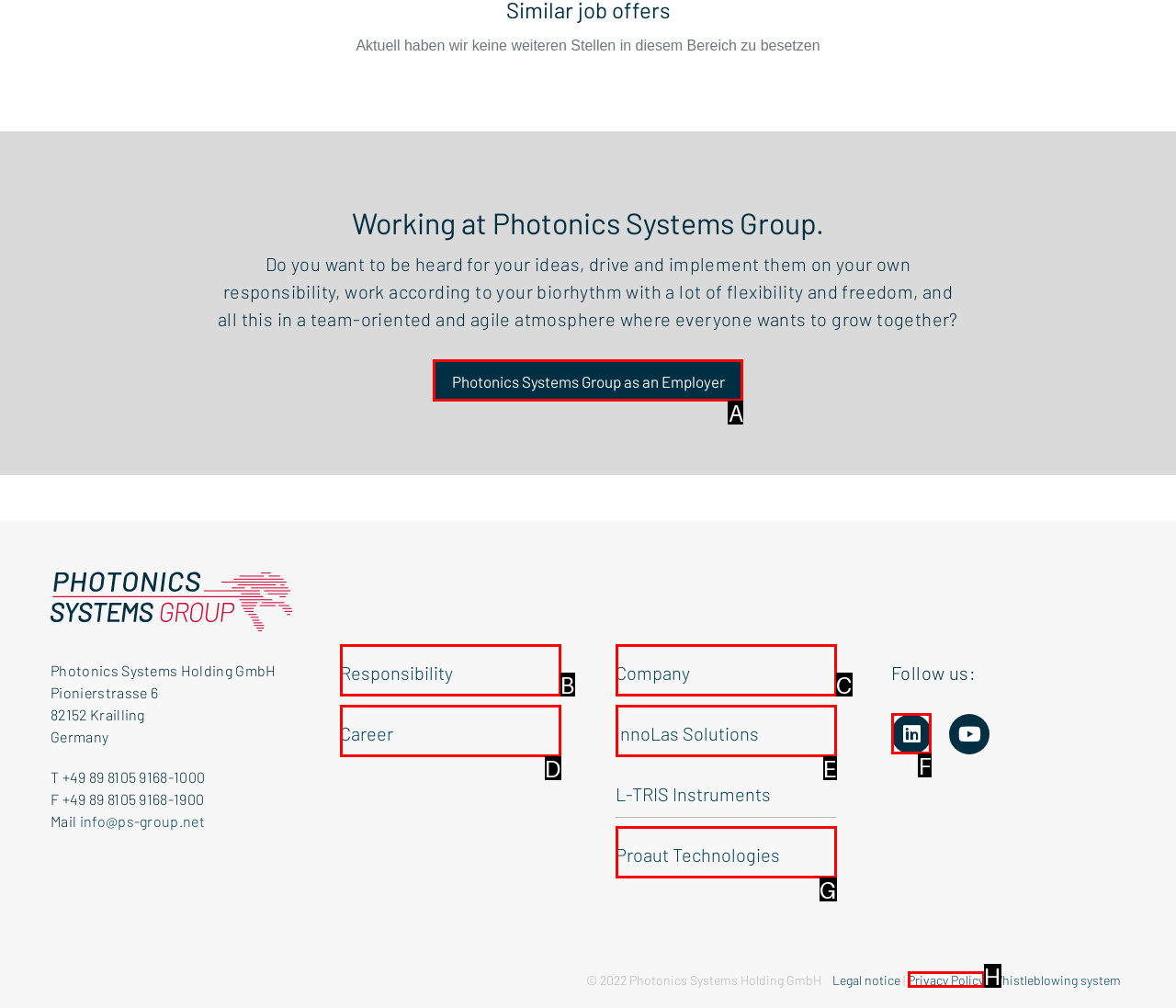Select the UI element that should be clicked to execute the following task: Follow Photonics Systems Group on Linkedin
Provide the letter of the correct choice from the given options.

F